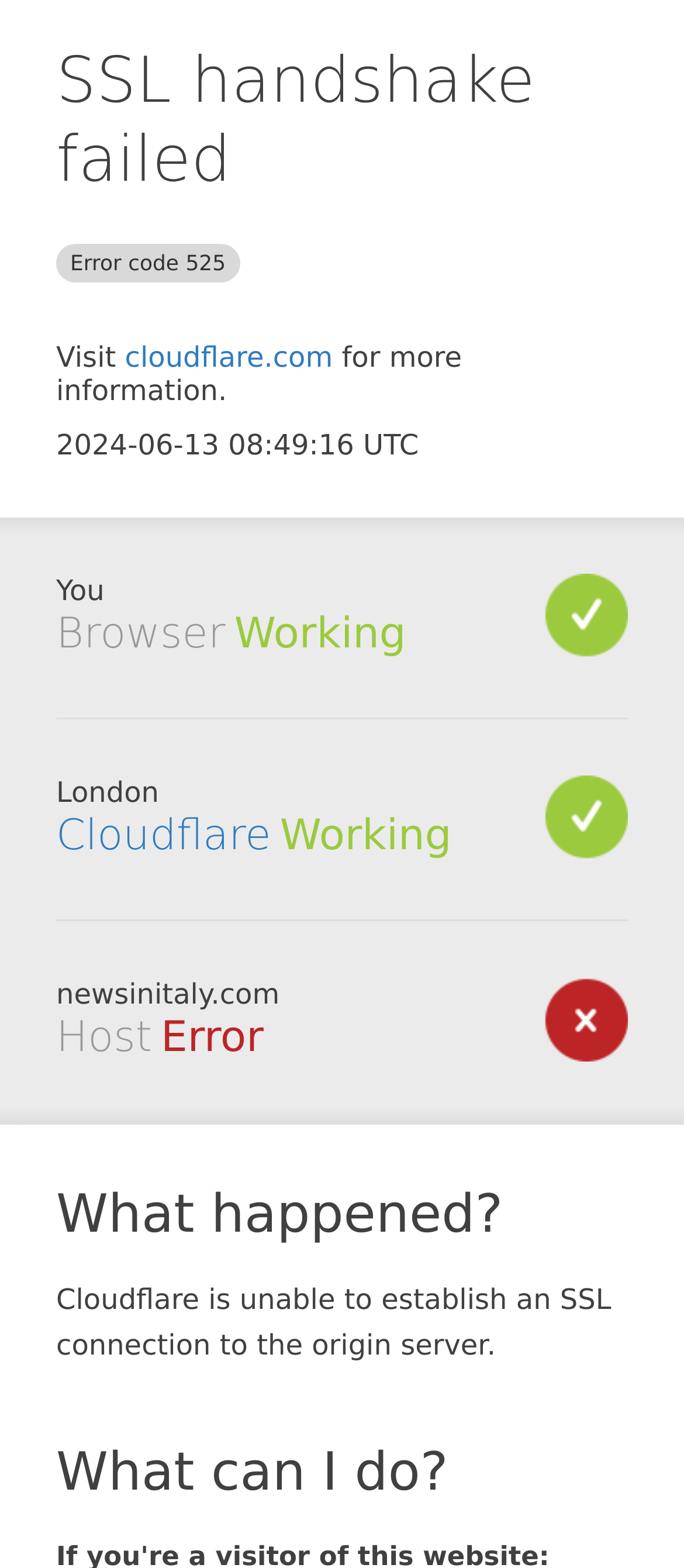Based on the provided description, "Cloudflare", find the bounding box of the corresponding UI element in the screenshot.

[0.082, 0.517, 0.396, 0.549]